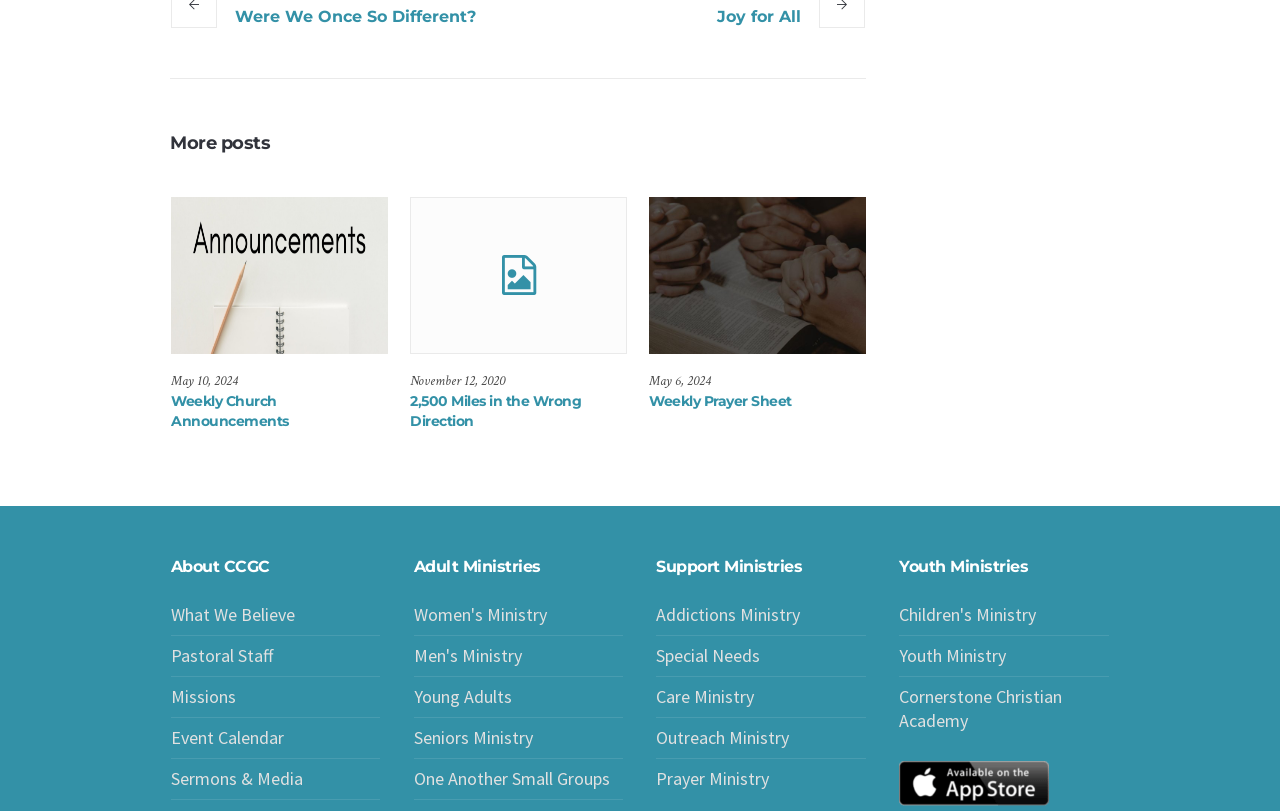What is the name of the church? Examine the screenshot and reply using just one word or a brief phrase.

CCGC